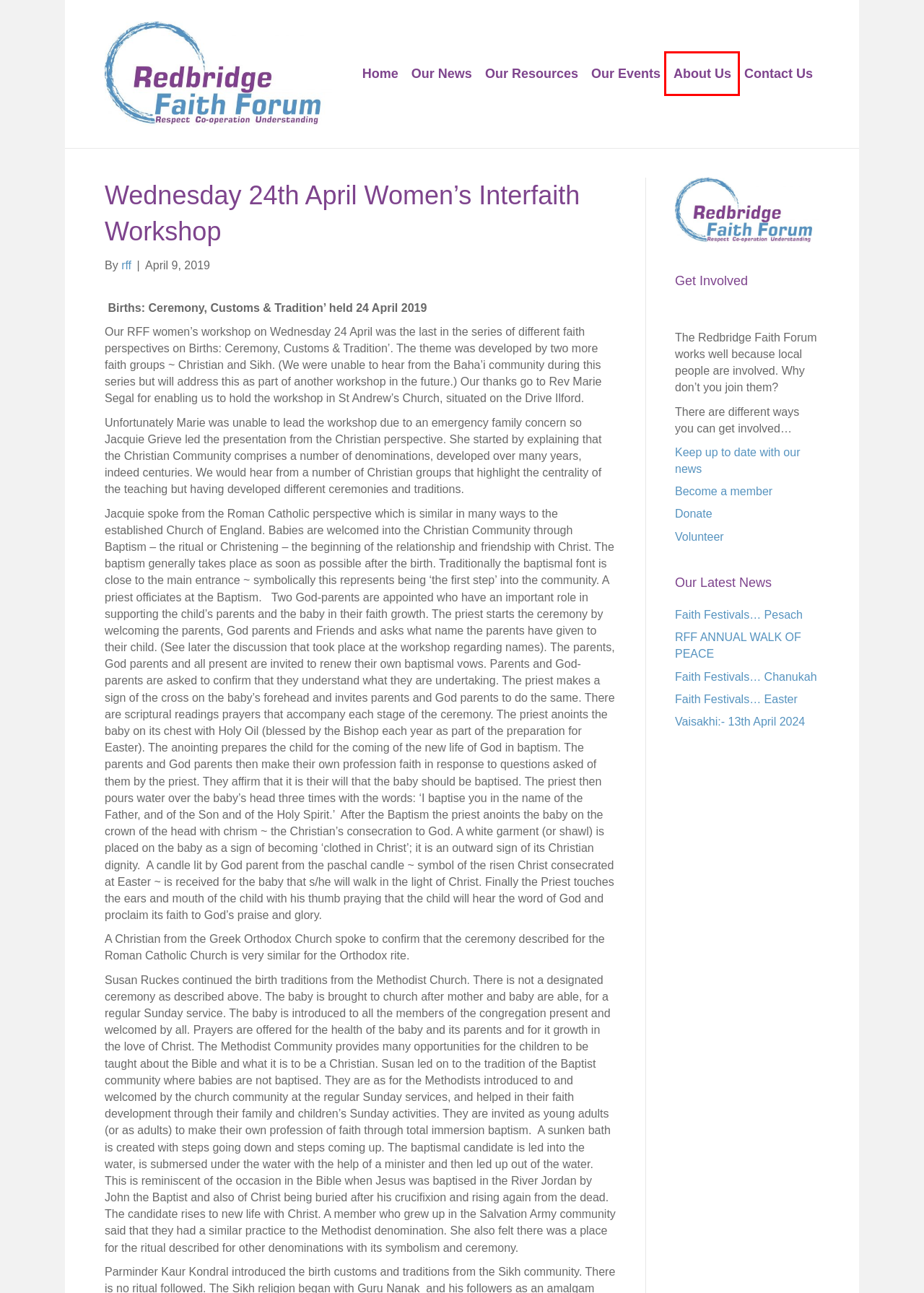You have received a screenshot of a webpage with a red bounding box indicating a UI element. Please determine the most fitting webpage description that matches the new webpage after clicking on the indicated element. The choices are:
A. About us - Redbridge Faith Forum
B. Events - Redbridge Faith Forum
C. Membership - Redbridge Faith Forum
D. Contact Us - Redbridge Faith Forum
E. Faith Festivals... Easter - Redbridge Faith Forum
F. Home - Redbridge Faith Forum
G. Blog - Redbridge Faith Forum
H. RFF ANNUAL WALK OF PEACE  - Redbridge Faith Forum

A